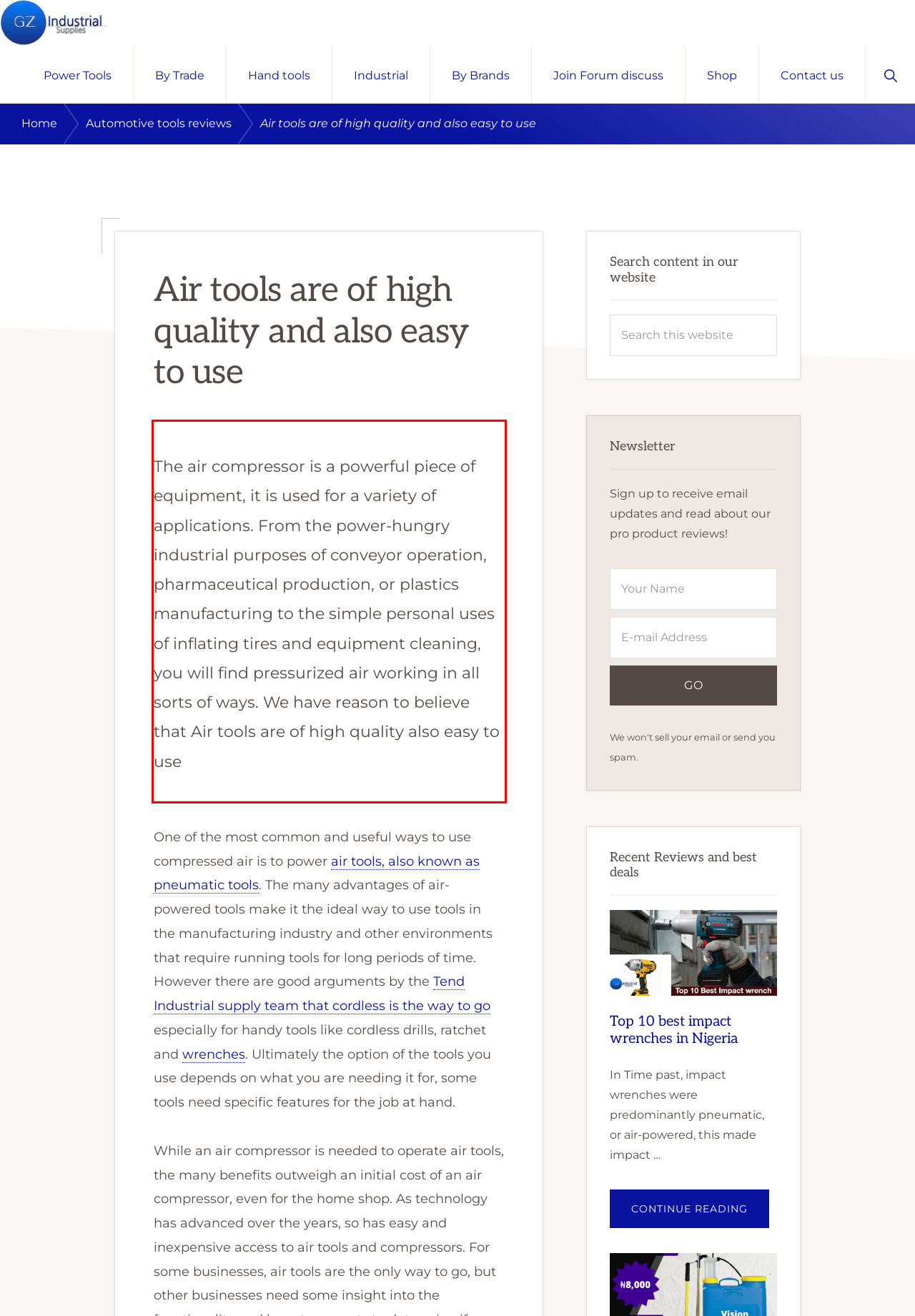Given a screenshot of a webpage containing a red bounding box, perform OCR on the text within this red bounding box and provide the text content.

The air compressor is a powerful piece of equipment, it is used for a variety of applications. From the power-hungry industrial purposes of conveyor operation, pharmaceutical production, or plastics manufacturing to the simple personal uses of inflating tires and equipment cleaning, you will find pressurized air working in all sorts of ways. We have reason to believe that Air tools are of high quality also easy to use